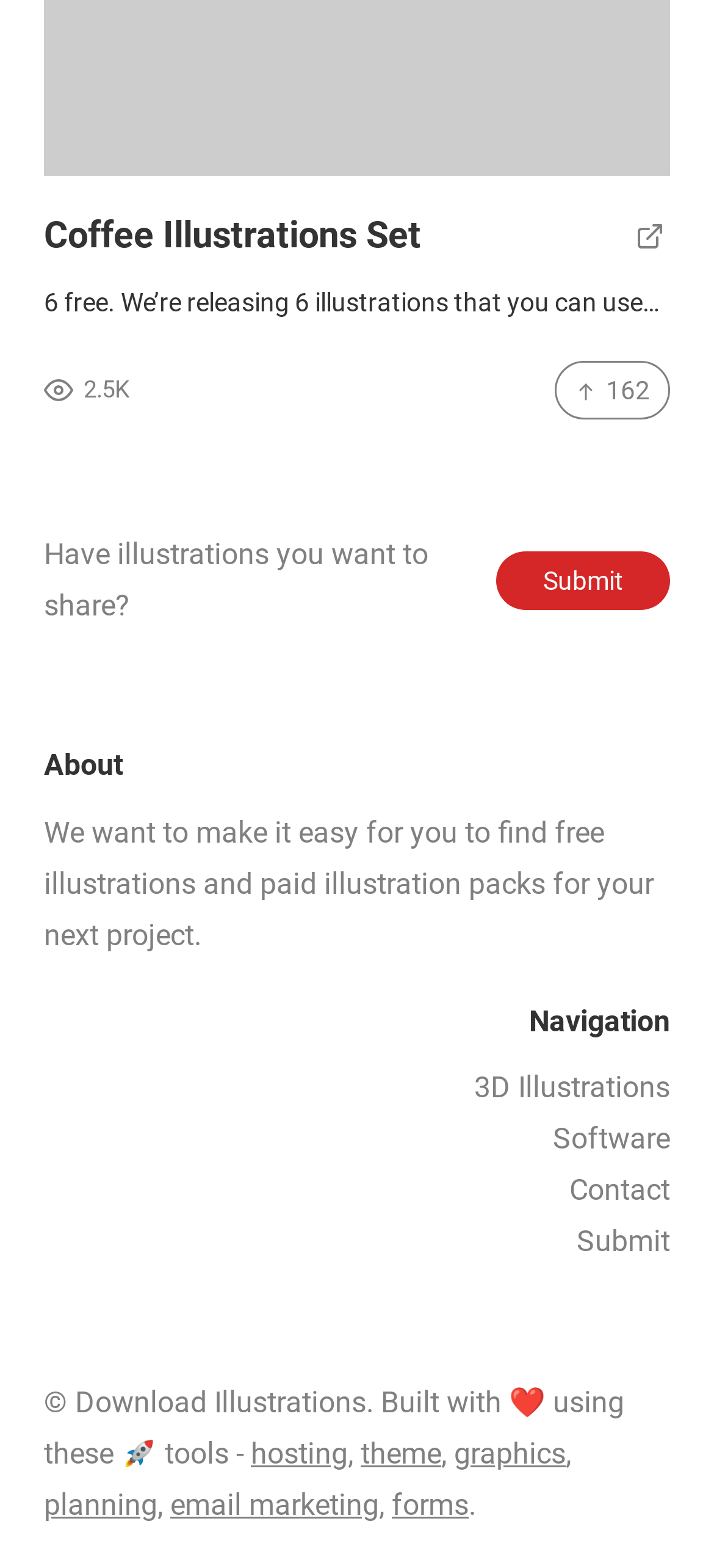Identify the bounding box coordinates for the element that needs to be clicked to fulfill this instruction: "Upvote the post". Provide the coordinates in the format of four float numbers between 0 and 1: [left, top, right, bottom].

[0.776, 0.23, 0.938, 0.268]